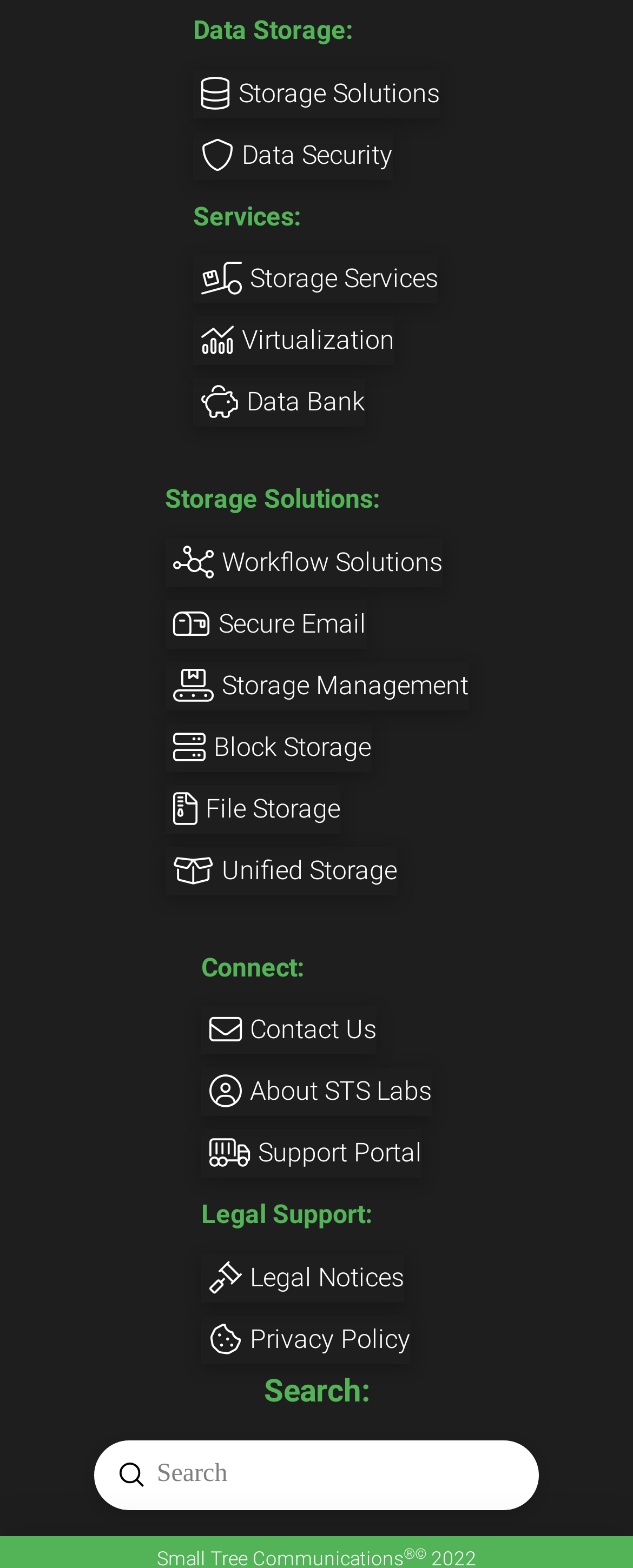Determine the bounding box coordinates of the element's region needed to click to follow the instruction: "Go to Data Security". Provide these coordinates as four float numbers between 0 and 1, formatted as [left, top, right, bottom].

[0.305, 0.083, 0.621, 0.114]